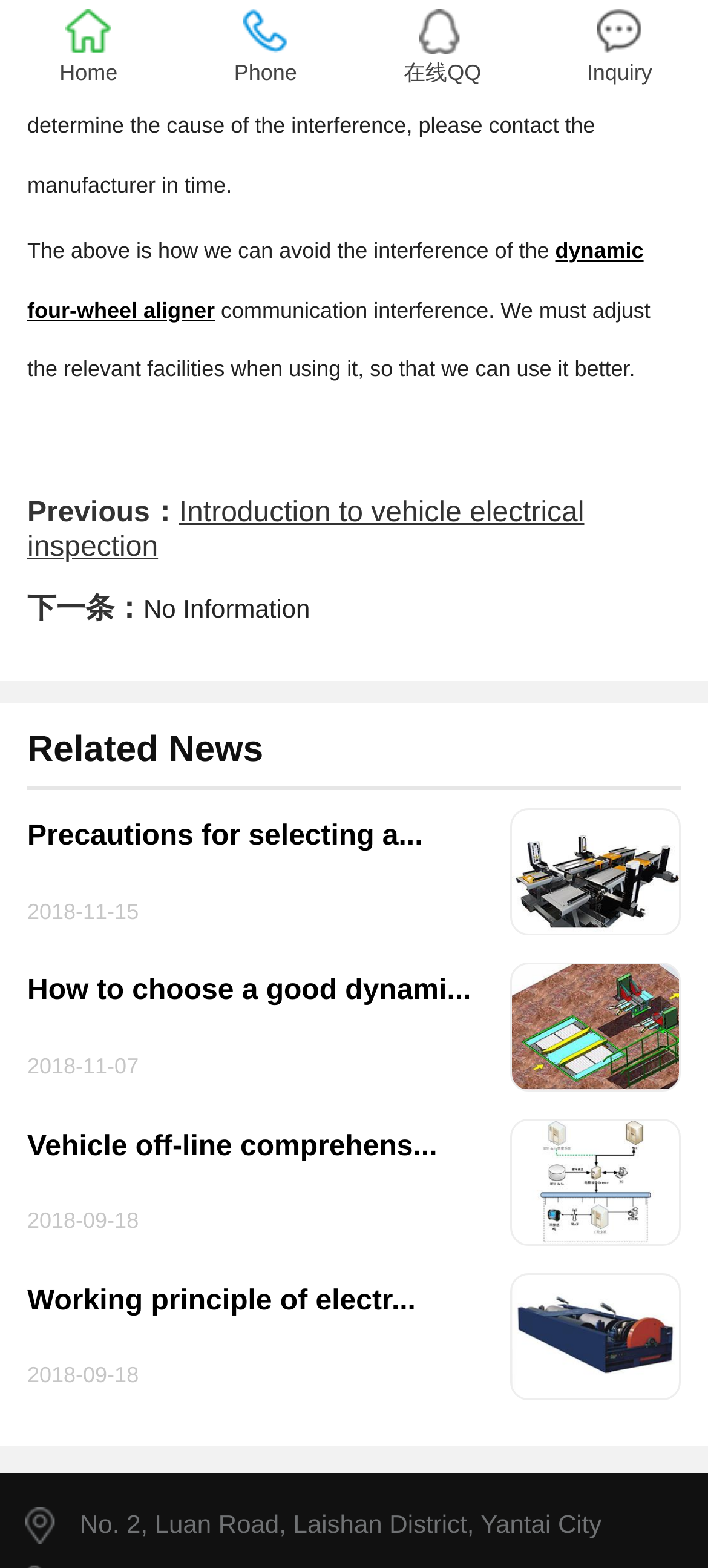Could you determine the bounding box coordinates of the clickable element to complete the instruction: "Click on Home"? Provide the coordinates as four float numbers between 0 and 1, i.e., [left, top, right, bottom].

None